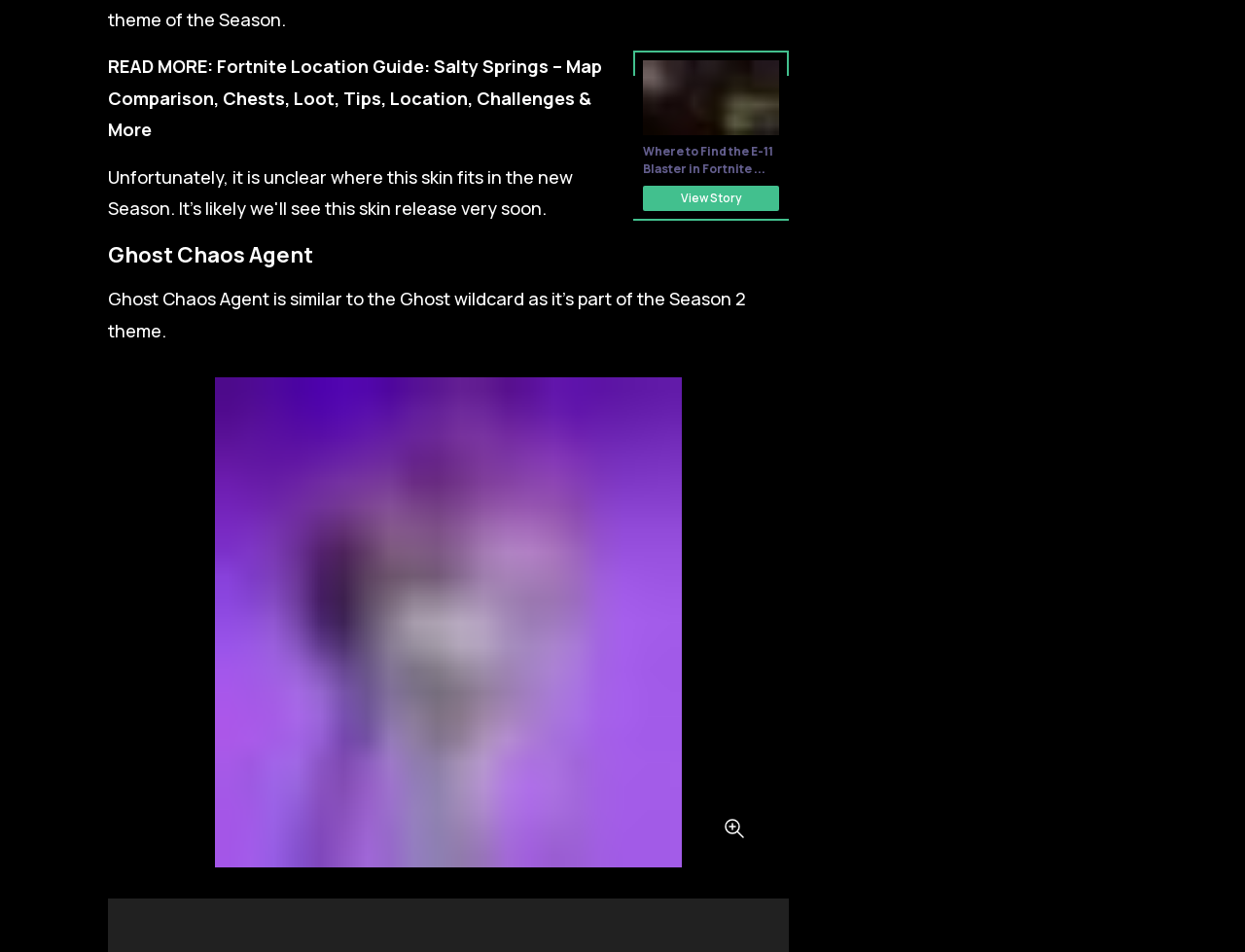Give the bounding box coordinates for the element described by: "League Of Legends".

[0.08, 0.258, 0.302, 0.276]